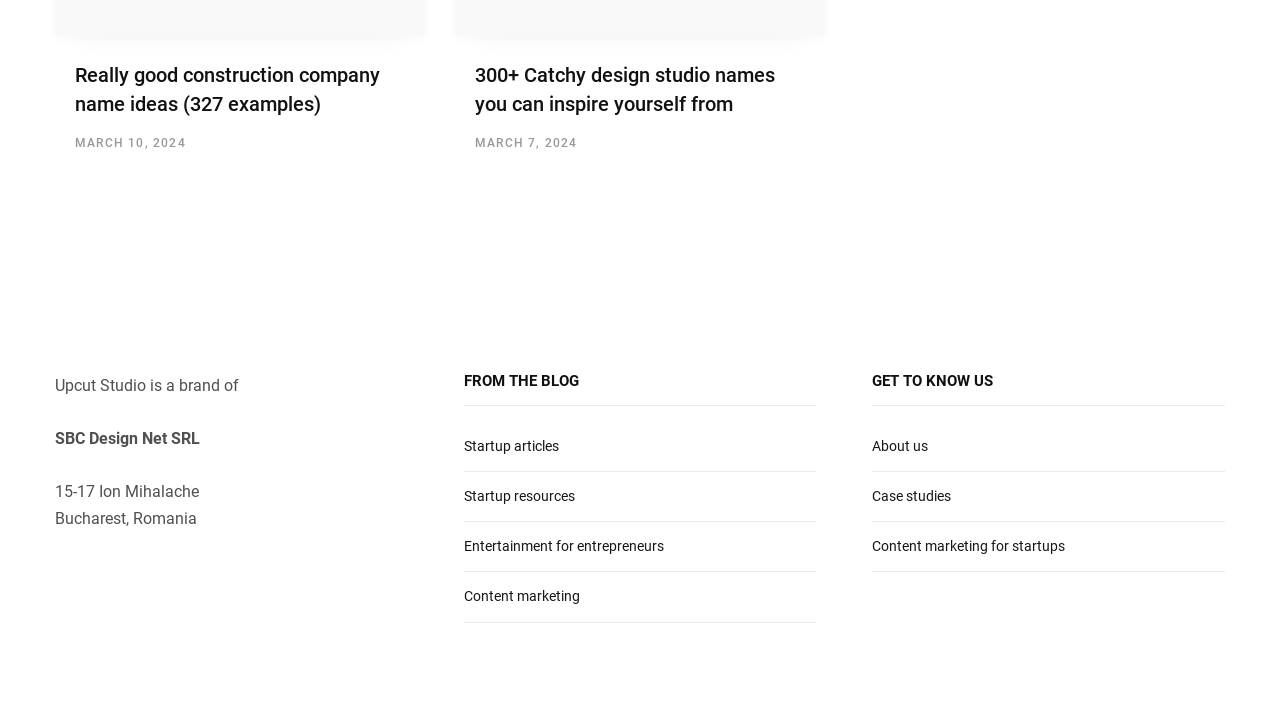Answer the question with a single word or phrase: 
What is the location of SBC Design Net SRL?

Bucharest, Romania